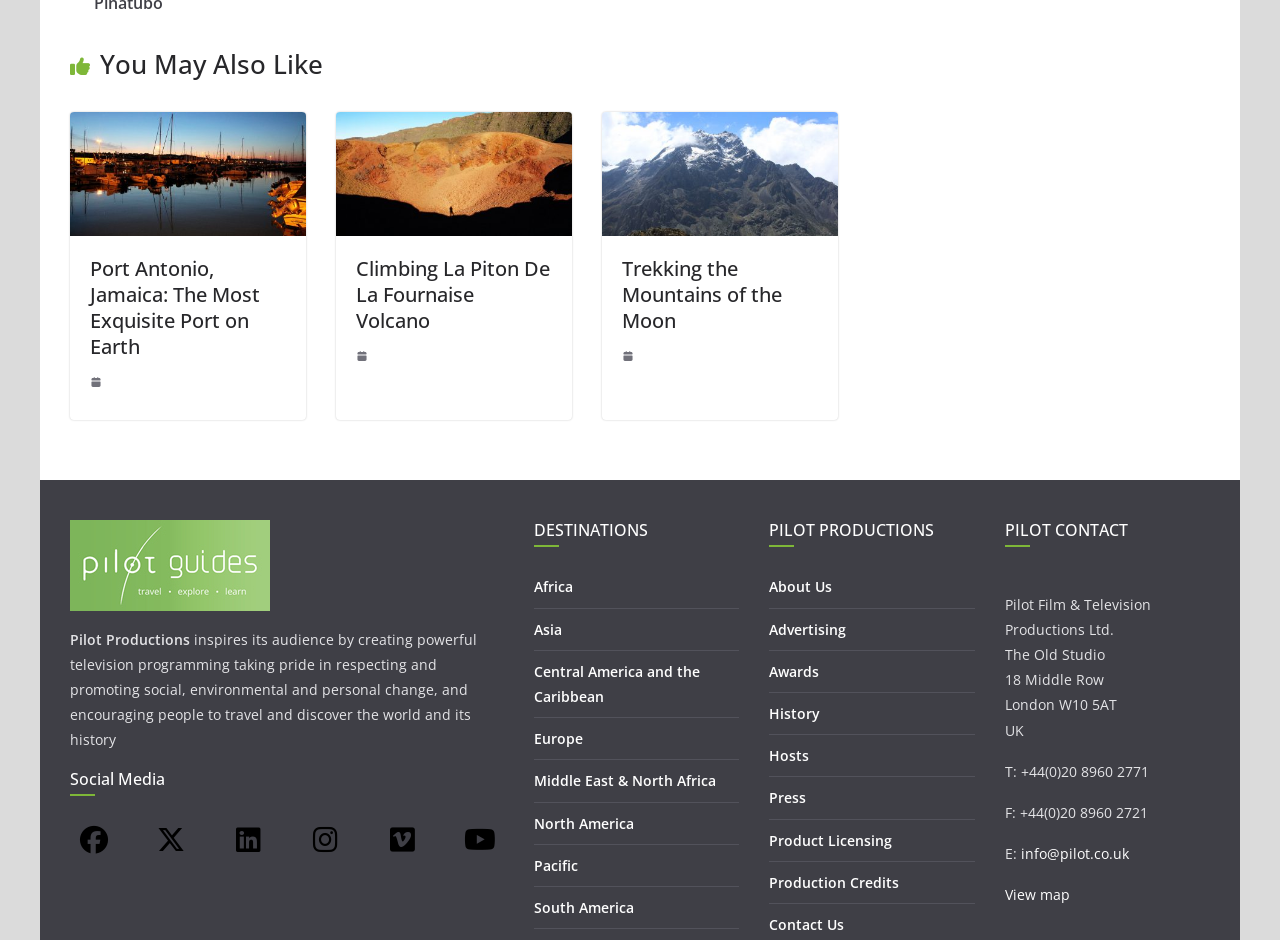Observe the image and answer the following question in detail: How many destinations are listed?

I counted the number of links under the 'DESTINATIONS' heading, which are 'Africa', 'Asia', 'Central America and the Caribbean', 'Europe', 'Middle East & North Africa', 'North America', 'Pacific', and 'South America'.